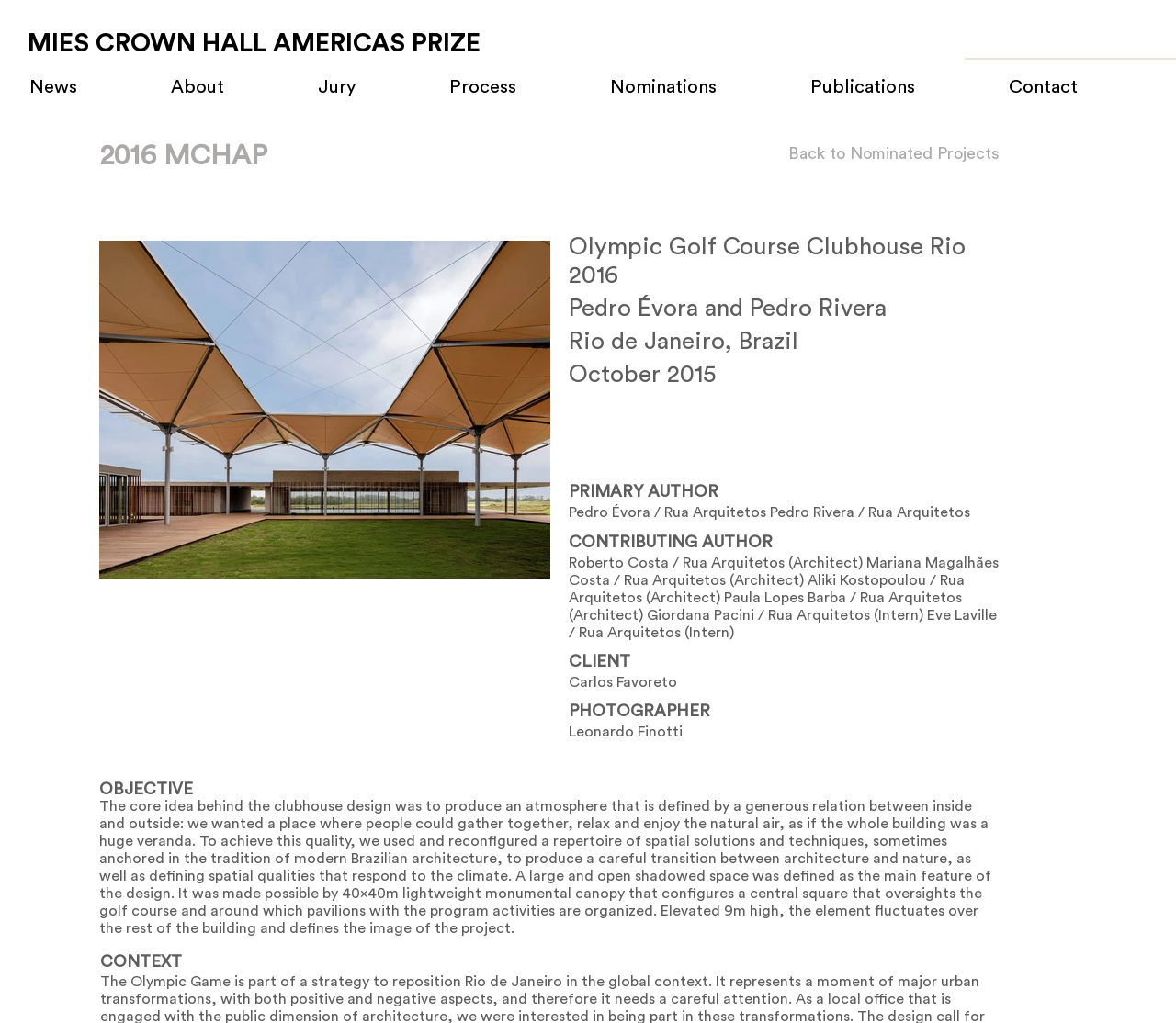Show the bounding box coordinates for the HTML element as described: "Nominations".

[0.509, 0.072, 0.679, 0.1]